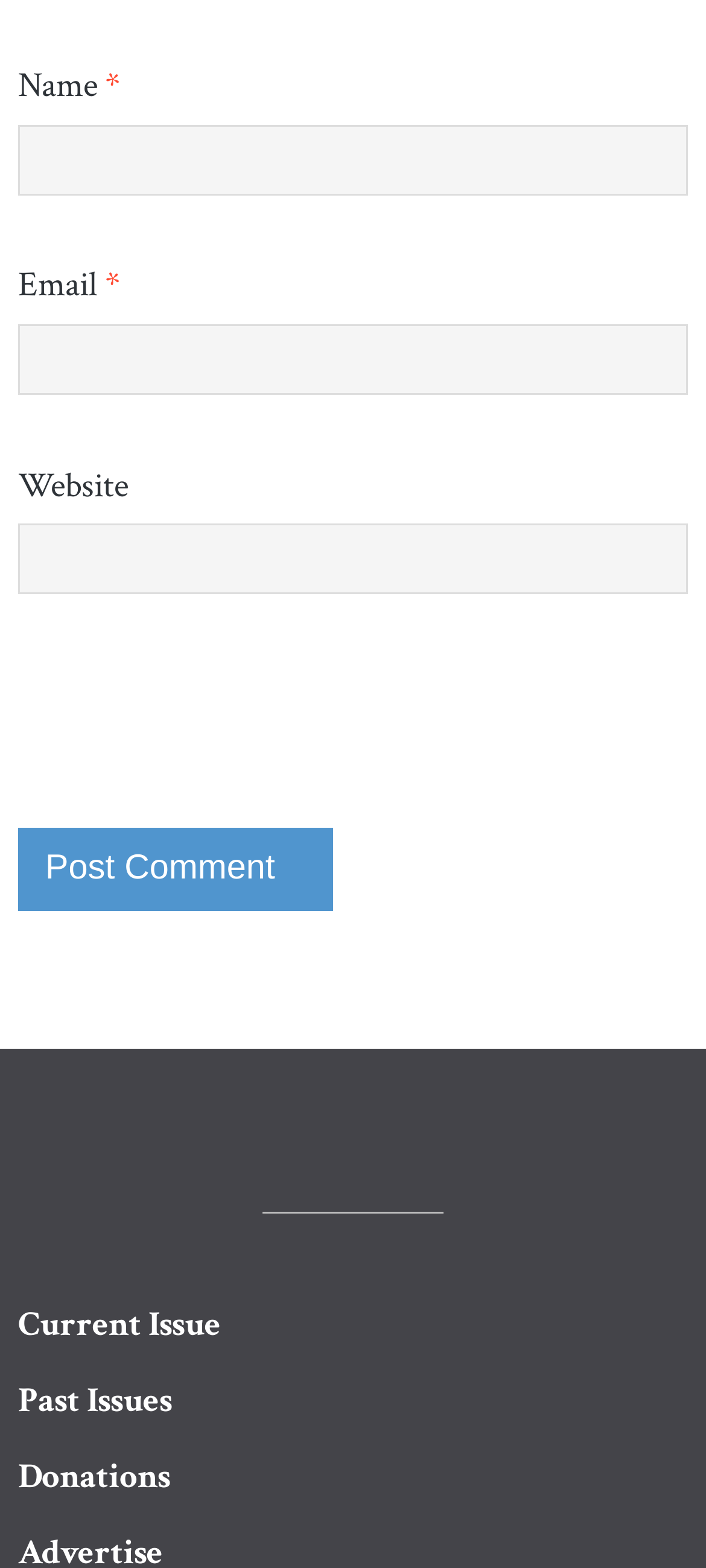What is the purpose of the reCAPTCHA?
Could you answer the question with a detailed and thorough explanation?

The presence of the reCAPTCHA iframe suggests that the website is trying to prevent spam or automated submissions, which is a common practice to ensure the authenticity of user inputs.